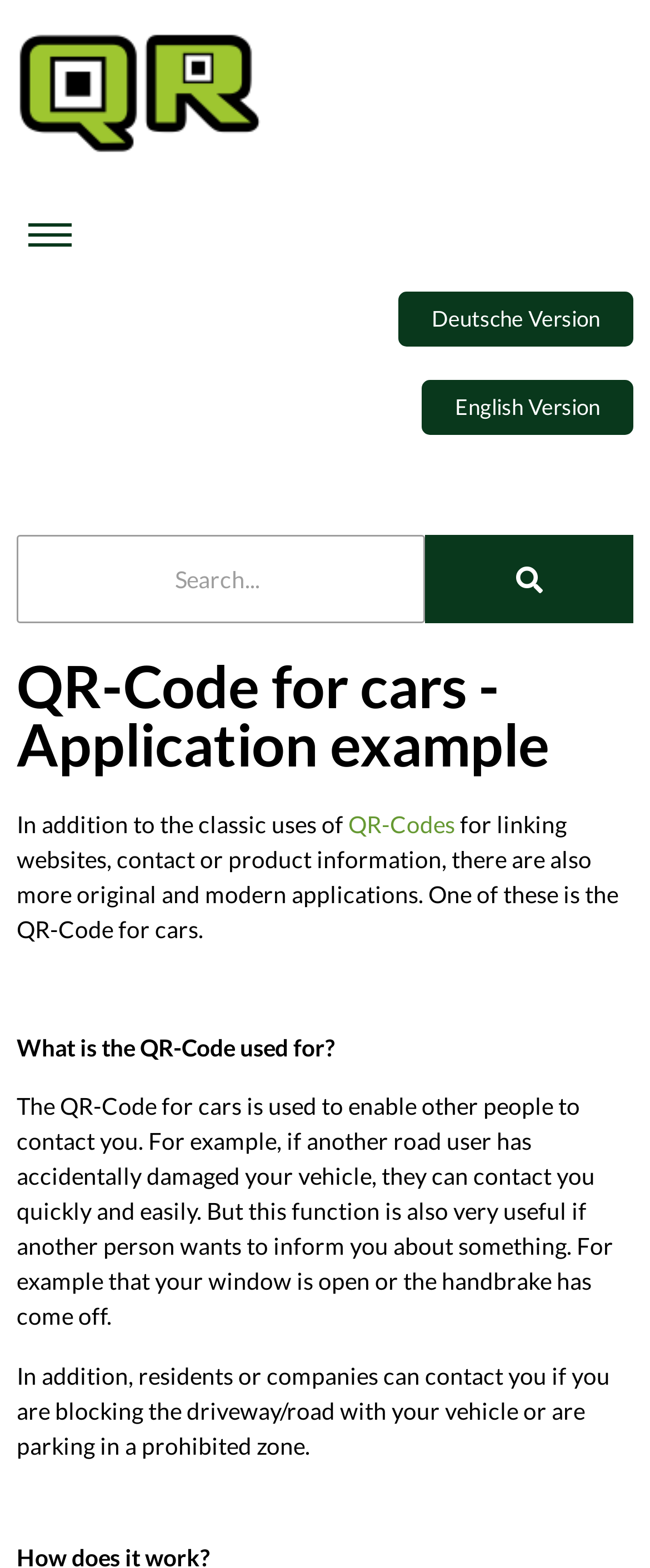Offer an extensive depiction of the webpage and its key elements.

The webpage is about QR codes for cars, specifically their modern and thoughtful use cases. At the top left, there is a layout table with two links, likely navigation links. Below this, there are two language selection links, "Deutsche Version" and "English Version", positioned side by side near the top right corner. 

A search bar is located in the top middle section, consisting of a search box and a search button. The search box is on the left, and the search button is on the right. 

The main content starts with a heading "QR-Code for cars - Application example" in the middle top section. Below this, there is a paragraph of text that explains the modern applications of QR codes, including their use for cars. This paragraph contains a link to "QR-Codes". 

Following this, there is a section with a question "What is the QR-Code used for?" and a detailed answer that explains the various scenarios where the QR code for cars can be useful, such as in cases of accidental damage, open windows, or parking in prohibited zones.